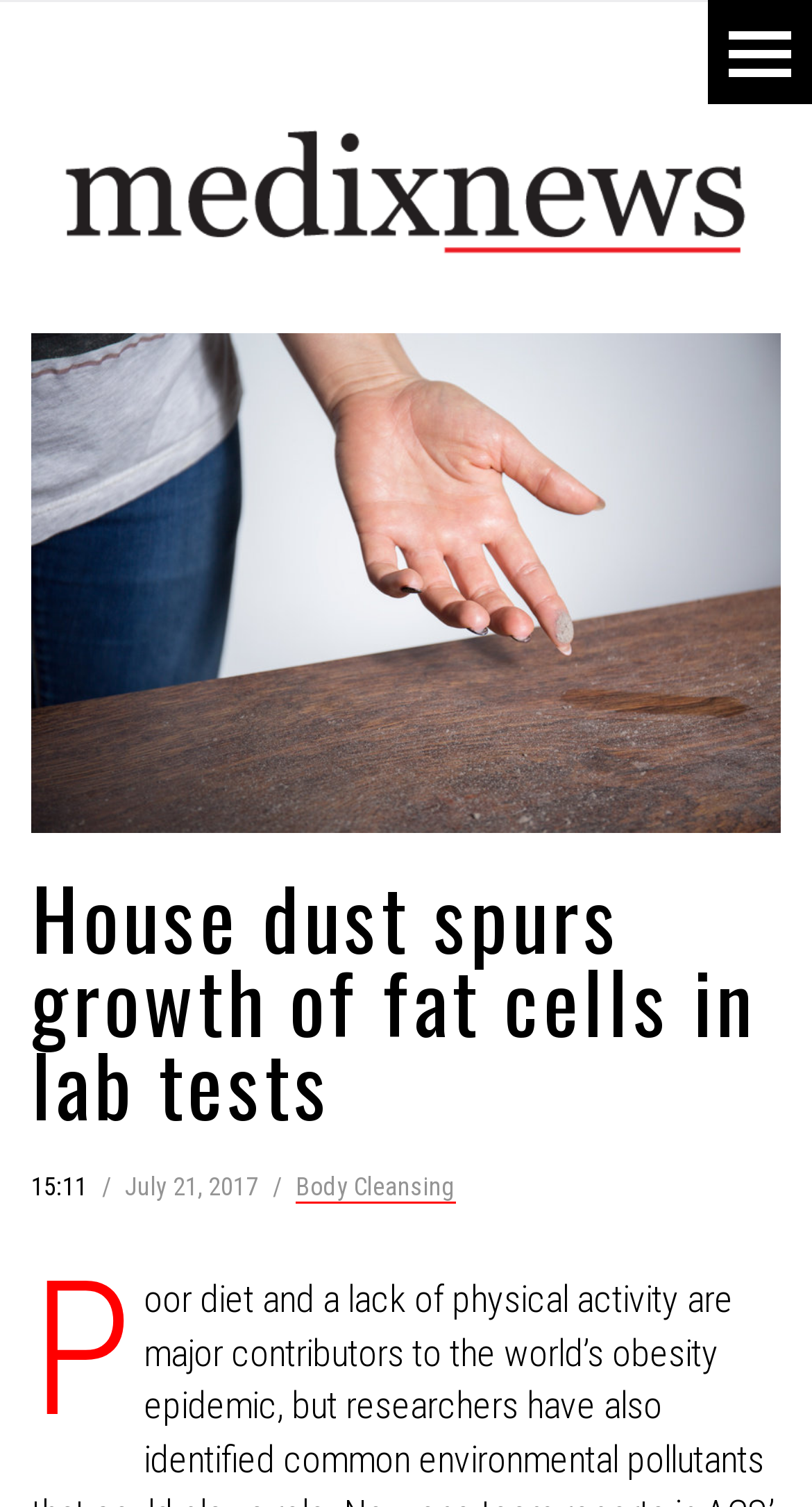What is the name of the news website?
Look at the webpage screenshot and answer the question with a detailed explanation.

I found the name of the news website by looking at the link 'Medix News - News About Healthy Living' which is located at the top of the webpage.